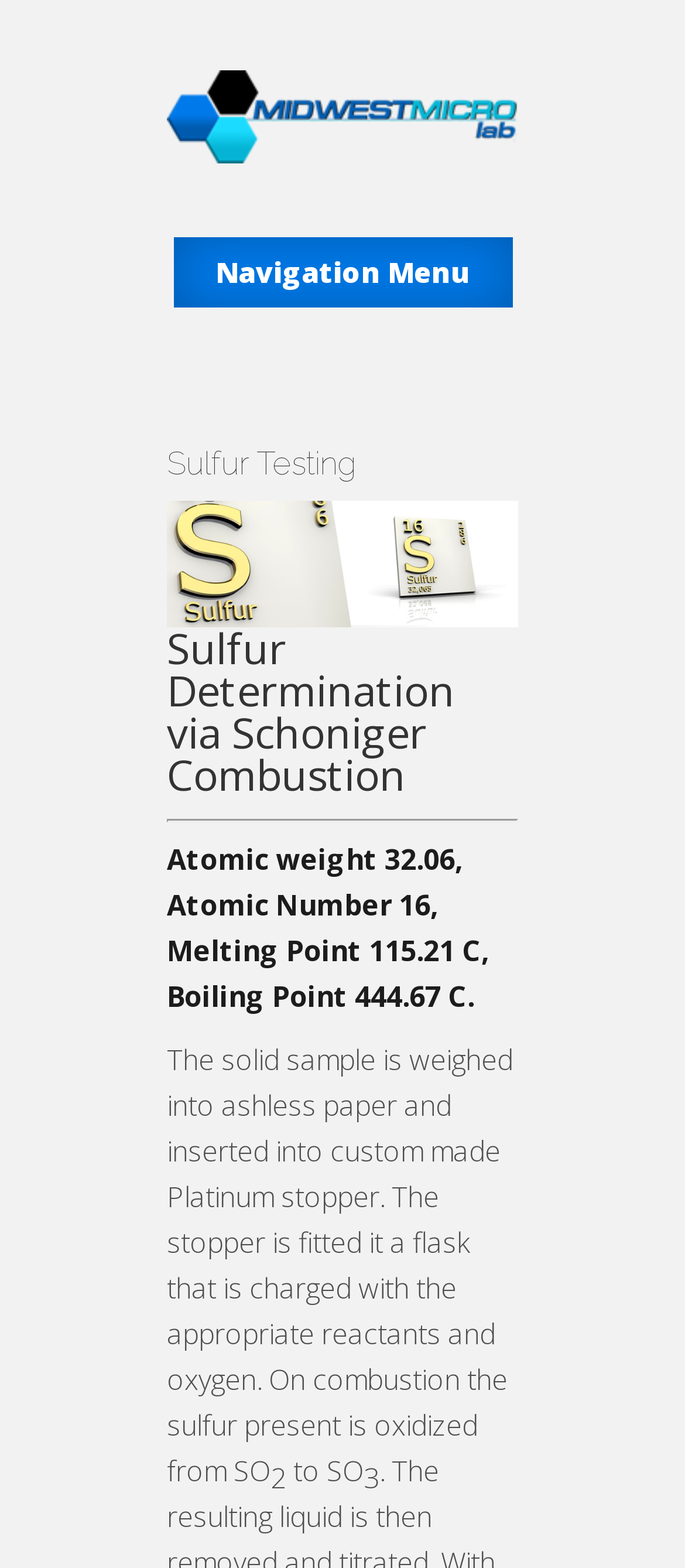Identify the bounding box of the UI element that matches this description: "parent_node: Navigation Menu".

[0.244, 0.085, 0.756, 0.11]